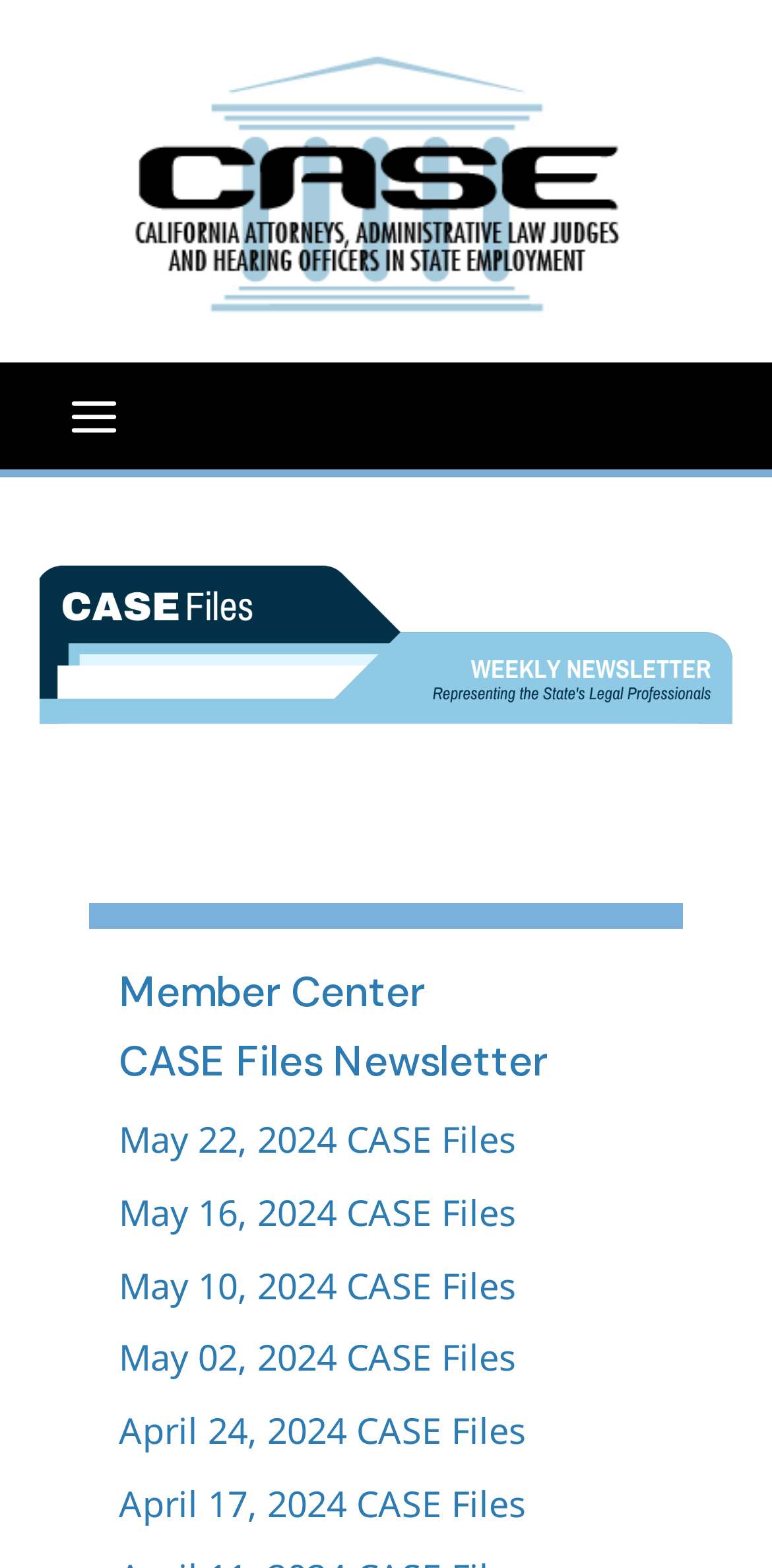Identify the bounding box for the UI element specified in this description: "alt="CASE logo"". The coordinates must be four float numbers between 0 and 1, formatted as [left, top, right, bottom].

[0.149, 0.099, 0.821, 0.129]